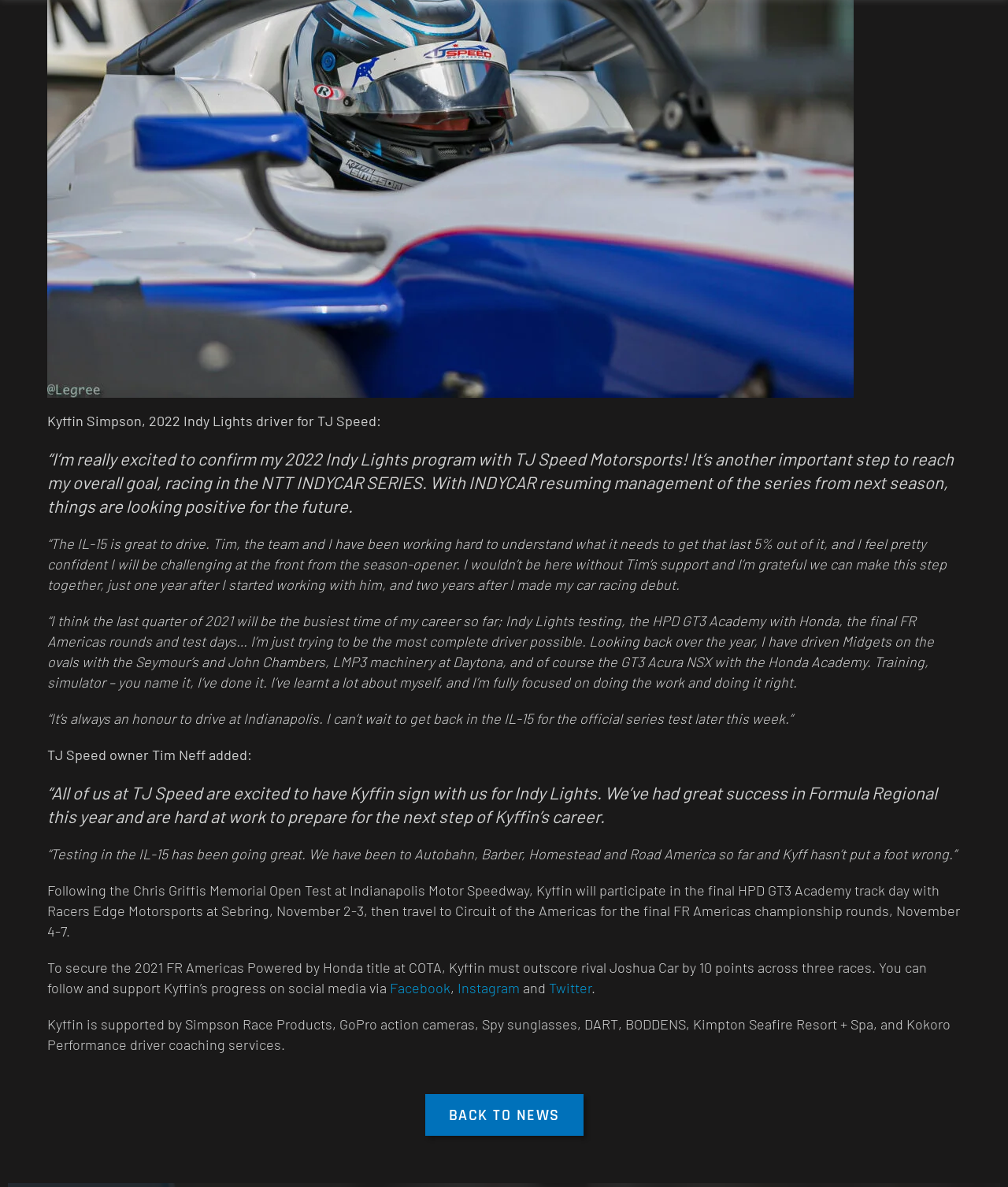What is the name of the team Kyffin Simpson is working with?
Could you give a comprehensive explanation in response to this question?

The answer can be inferred from the quote by Kyffin Simpson, where he mentions 'my 2022 Indy Lights program with TJ Speed Motorsports!'. This indicates that TJ Speed Motorsports is the team he is working with.